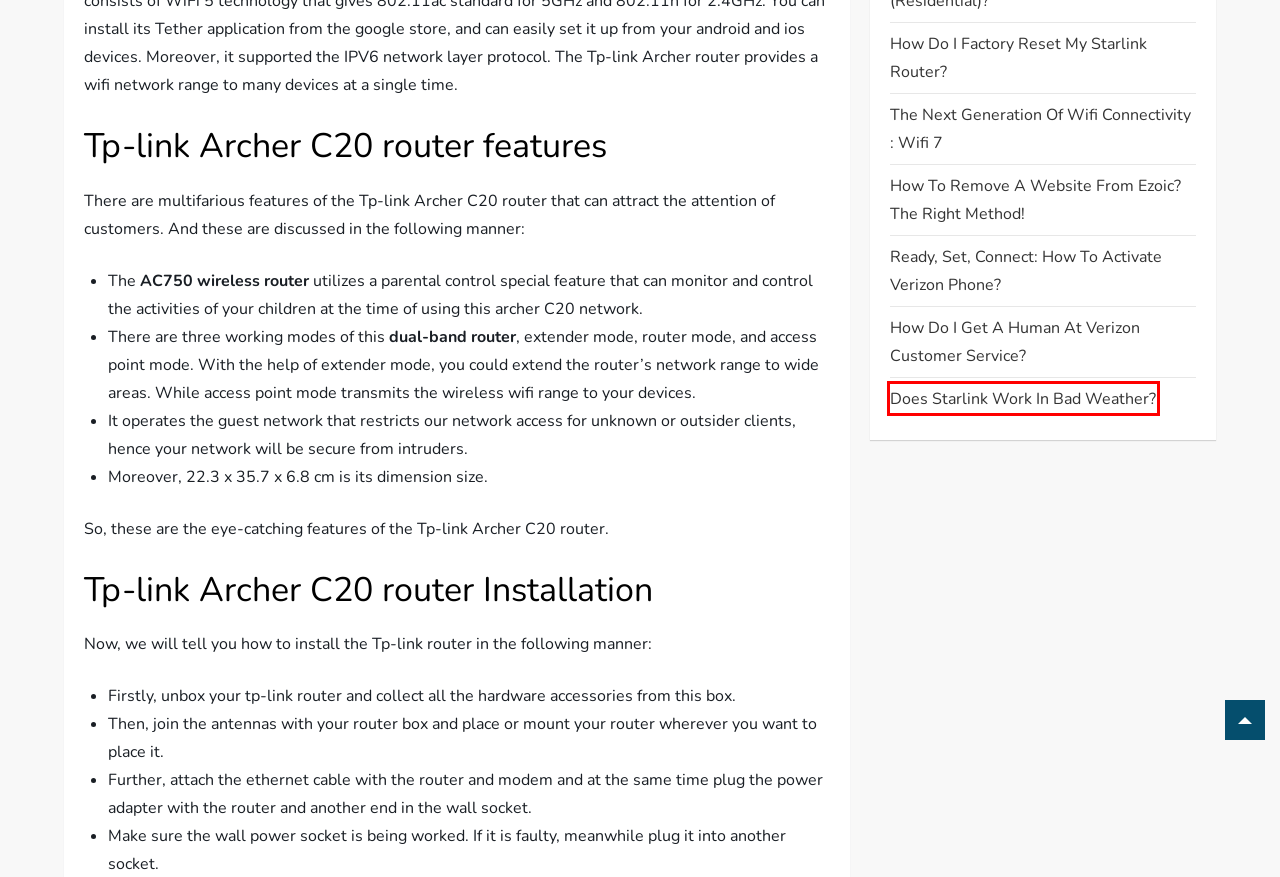You are given a webpage screenshot where a red bounding box highlights an element. Determine the most fitting webpage description for the new page that loads after clicking the element within the red bounding box. Here are the candidates:
A. How do I get a human at Verizon customer service? Devices Setup
B. How to set up Starlink router (residential)? Starlink Internet Setup
C. Does Starlink work in bad weather? Devices Setup
D. How to remove a website from Ezoic? The Right Method!
E. Do you know when to replace your ring doorbells battery! If not read this... - Devices Setup
F. How do I factory reset my Starlink Router? - Devices Setup
G. The next generation Of Wifi Connectivity : Wifi 7 - Devices Setup
H. Ready, Set, Connect: How to activate Verizon phone?

C